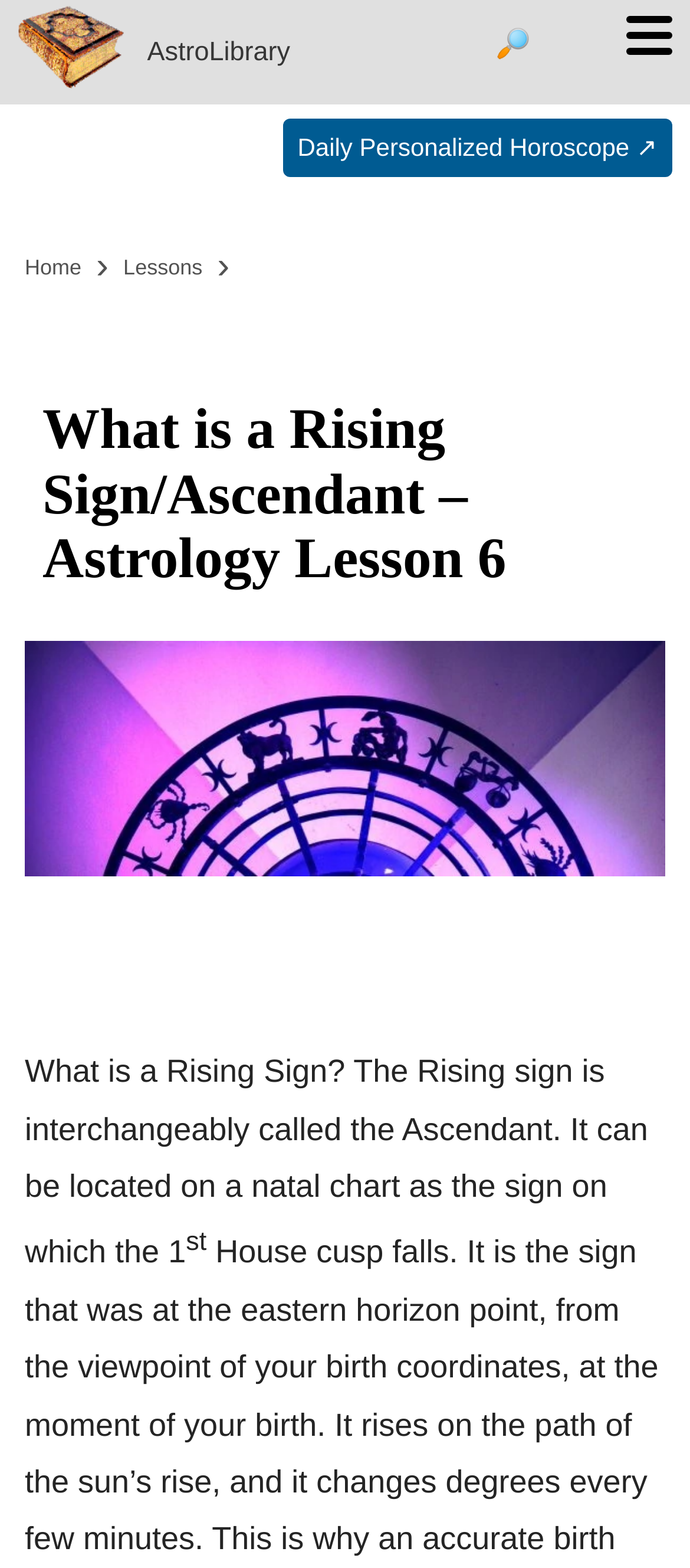With reference to the screenshot, provide a detailed response to the question below:
How many navigation links are there?

There are three navigation links: 'Home', 'Lessons', and 'Daily Personalized Horoscope'. These links are located below the logo and are part of the navigation menu.